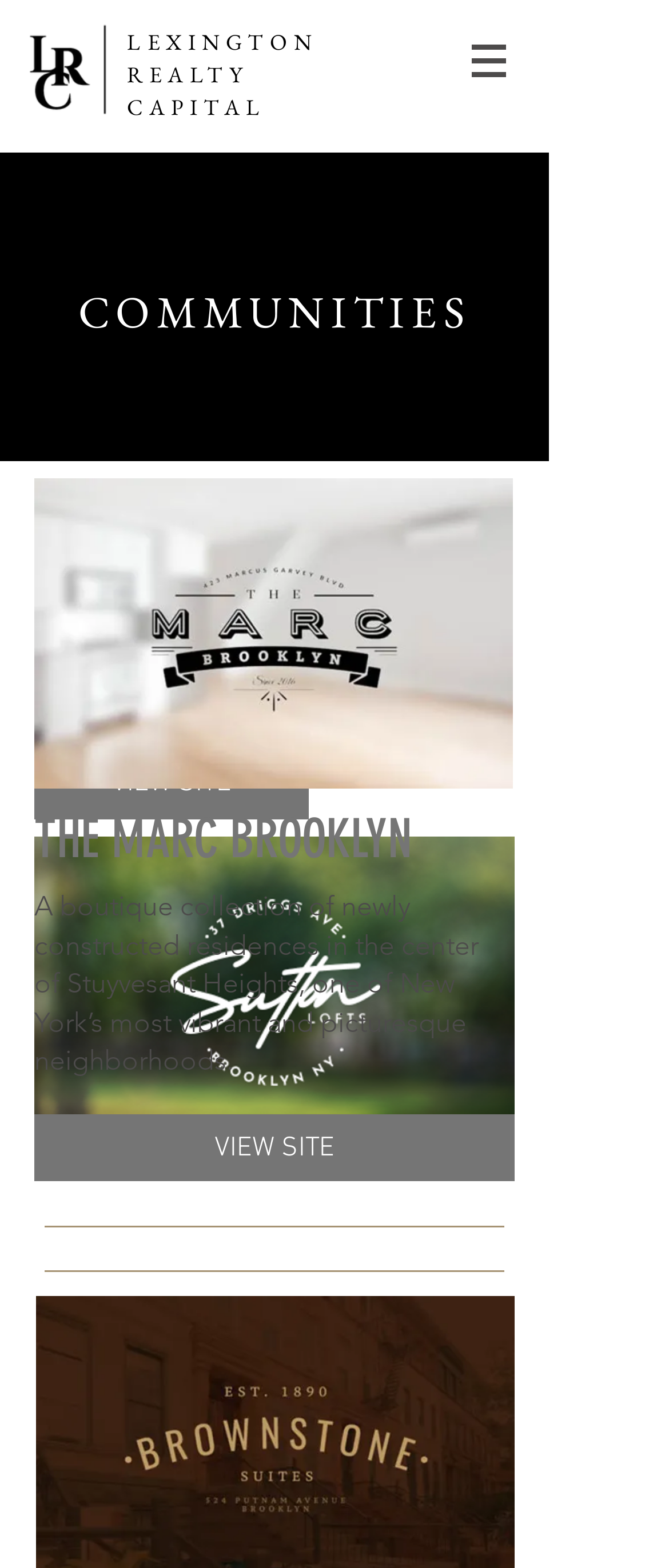What is the name of the company?
Using the visual information, respond with a single word or phrase.

Lexington Realty Capital